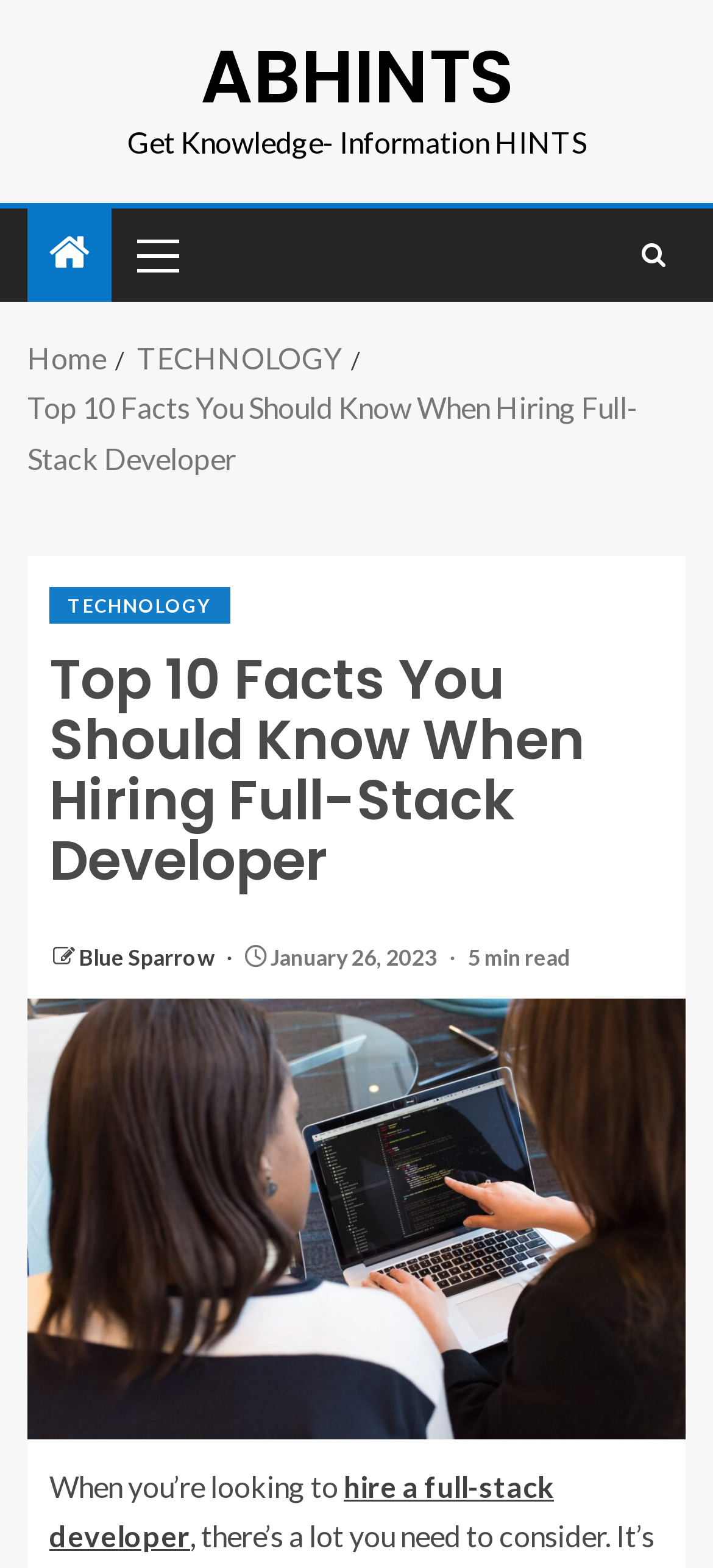Answer the question with a brief word or phrase:
How long does it take to read the article?

5 min